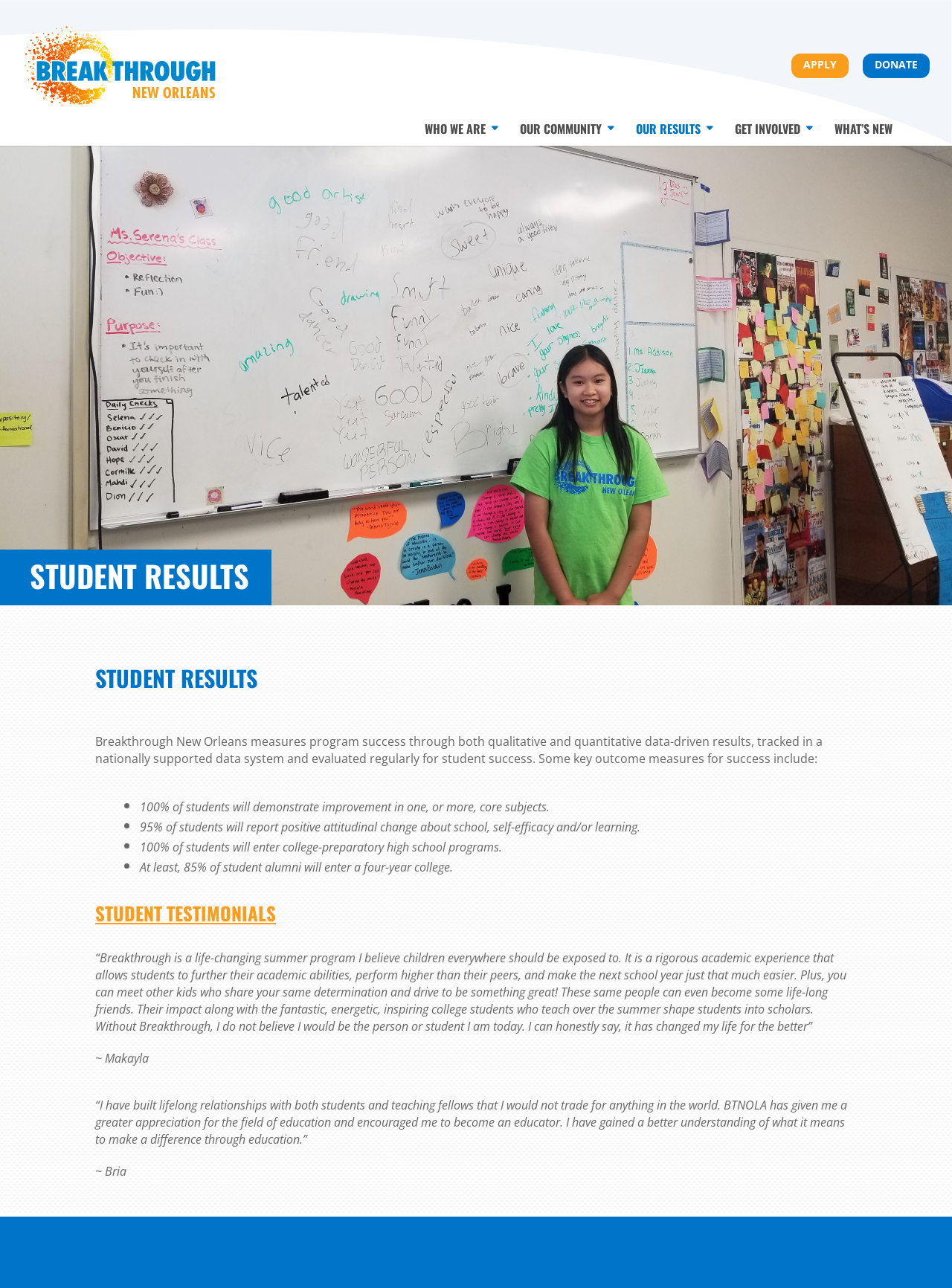How many student testimonials are shown?
Based on the image, please offer an in-depth response to the question.

The student testimonials can be found in the section 'STUDENT TESTIMONIALS' where it shows two testimonials, one from Makayla and one from Bria, with their quotes and names.